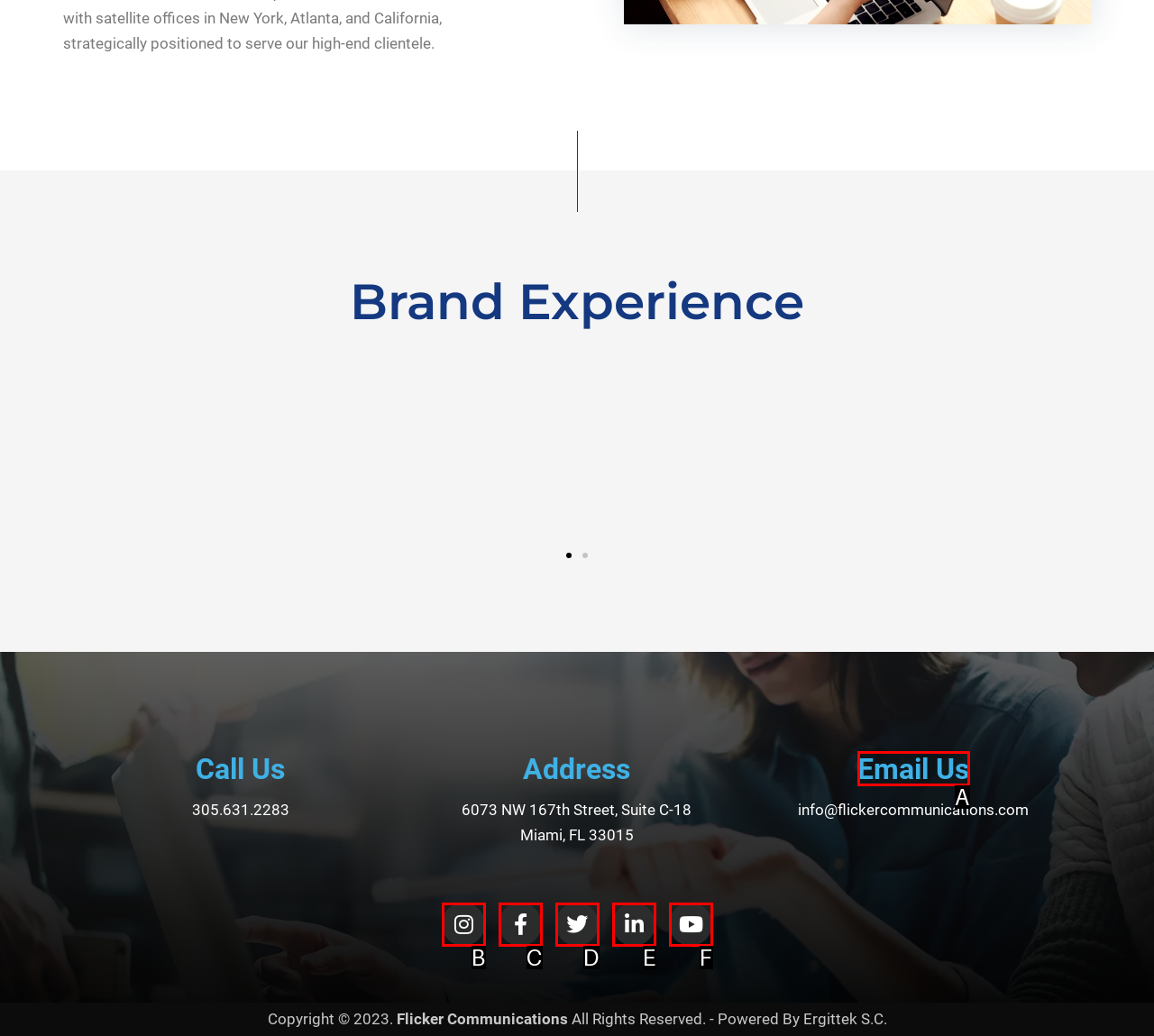Which HTML element matches the description: BACK the best? Answer directly with the letter of the chosen option.

None